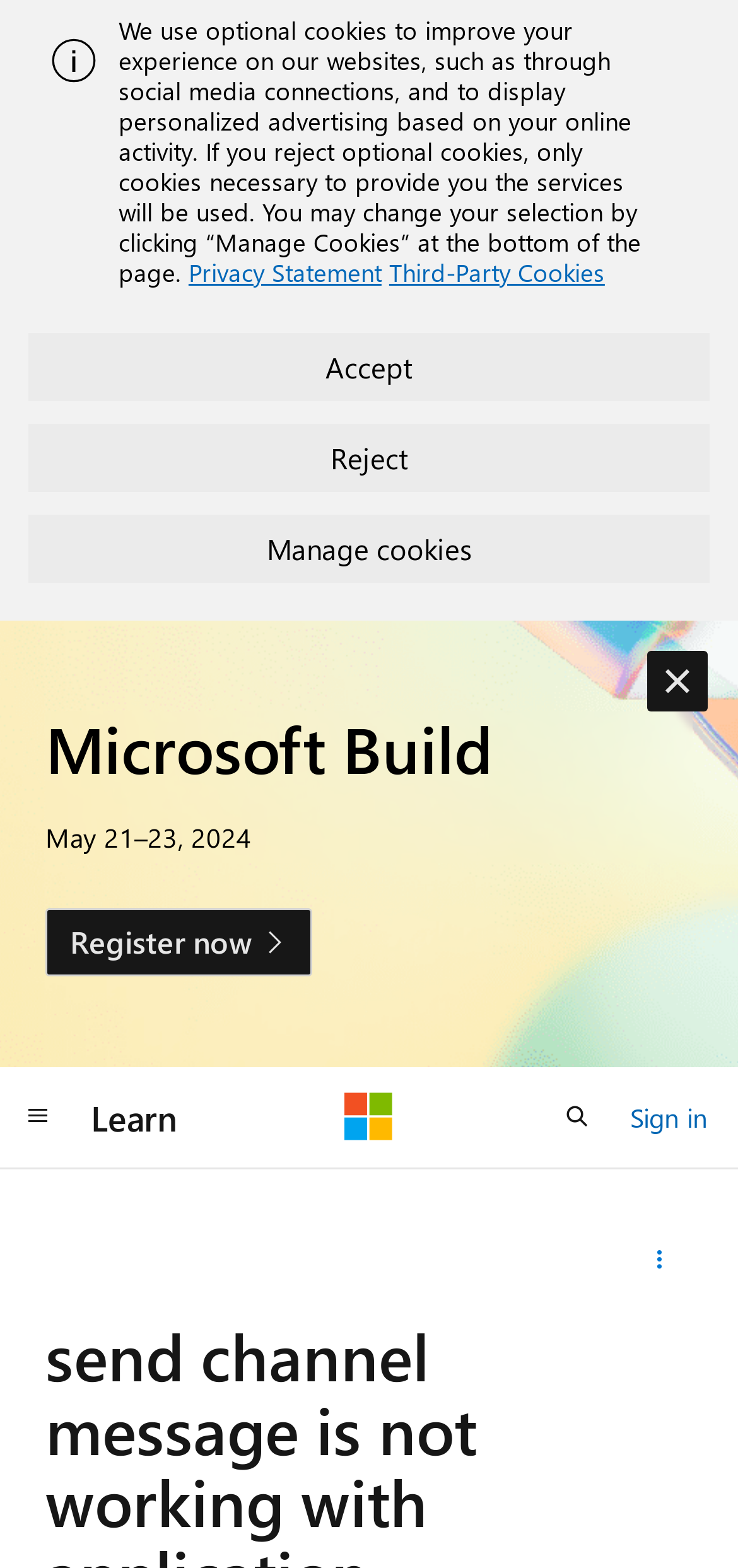Find the bounding box coordinates of the clickable element required to execute the following instruction: "dismiss the alert". Provide the coordinates as four float numbers between 0 and 1, i.e., [left, top, right, bottom].

[0.877, 0.415, 0.959, 0.454]